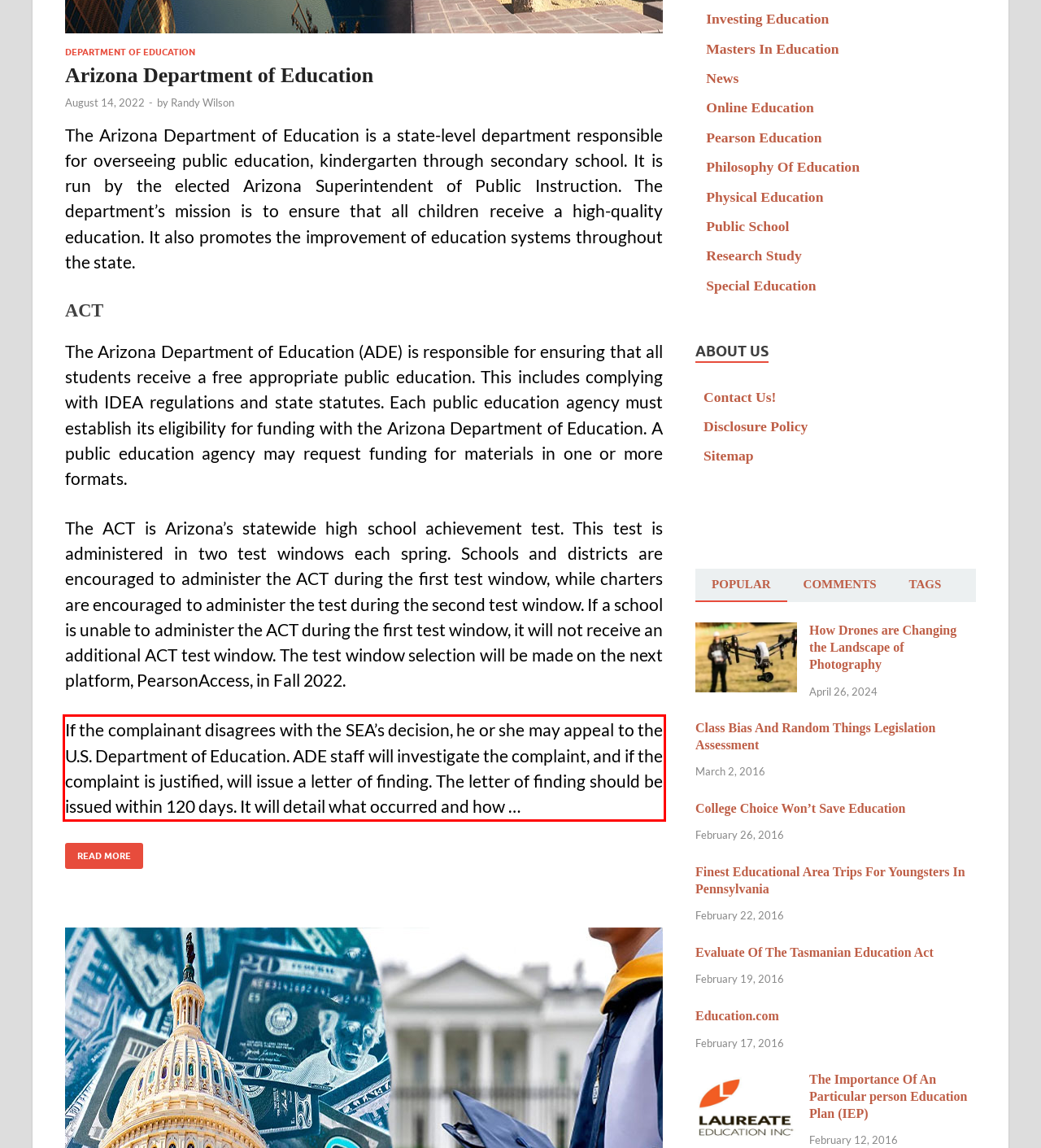Given a webpage screenshot, identify the text inside the red bounding box using OCR and extract it.

If the complainant disagrees with the SEA’s decision, he or she may appeal to the U.S. Department of Education. ADE staff will investigate the complaint, and if the complaint is justified, will issue a letter of finding. The letter of finding should be issued within 120 days. It will detail what occurred and how …